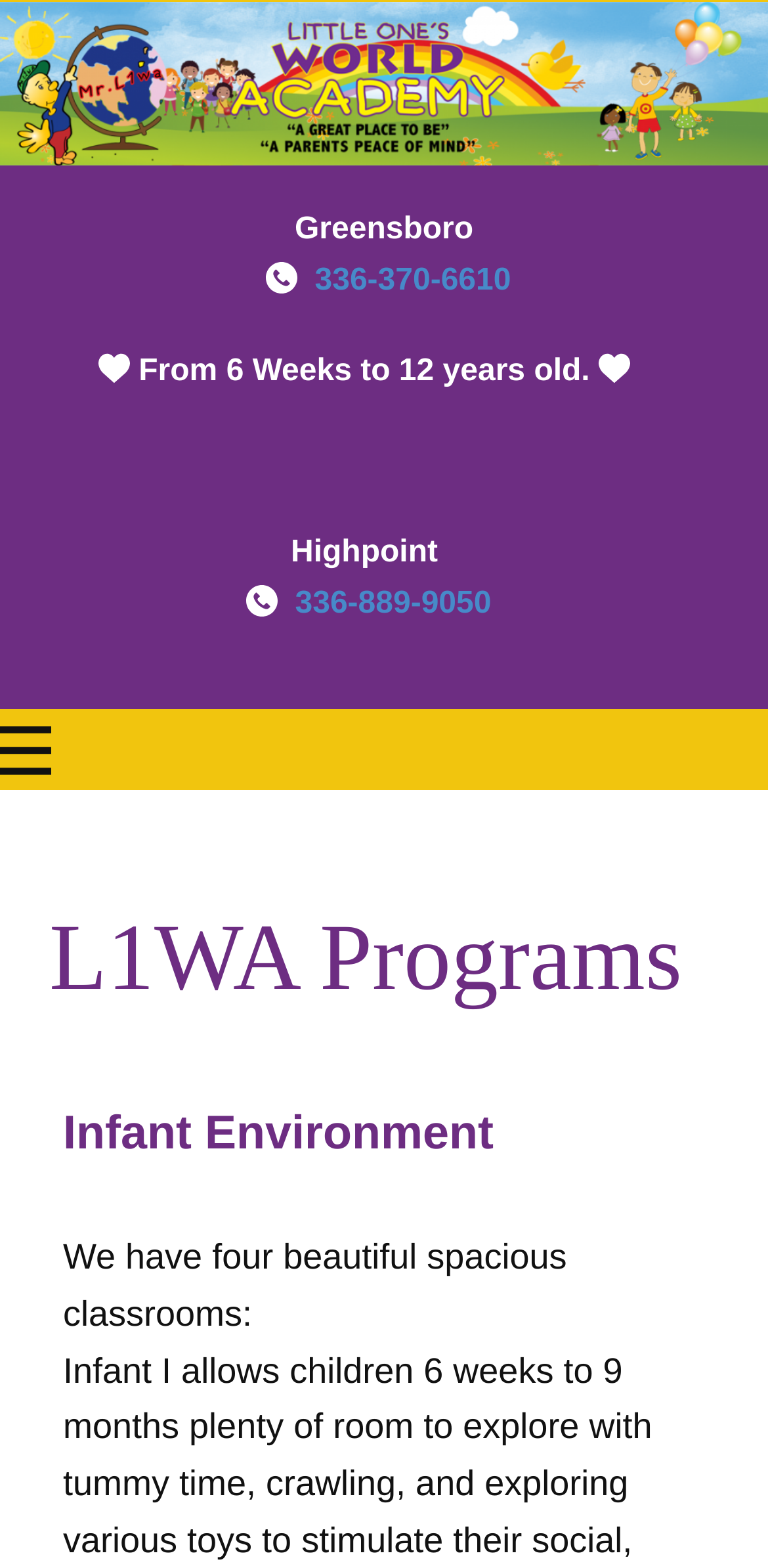Give a complete and precise description of the webpage's appearance.

The webpage appears to be about Little One's World Academy, a educational institution. At the top of the page, there is a large image spanning the entire width. Below the image, there are two columns of information. On the left, there is a series of icons and text, including the location "Greensboro" and a phone number "336-370-6610". On the right, there is a similar series of icons and text, including the location "Highpoint" and a phone number "336-889-9050". 

Below these columns, there is a heading "L1WA Programs" that spans almost the entire width of the page. Under this heading, there is a section about the "Infant Environment" program, which includes a brief description of the classrooms. The text describes the classrooms as "four beautiful spacious" rooms.